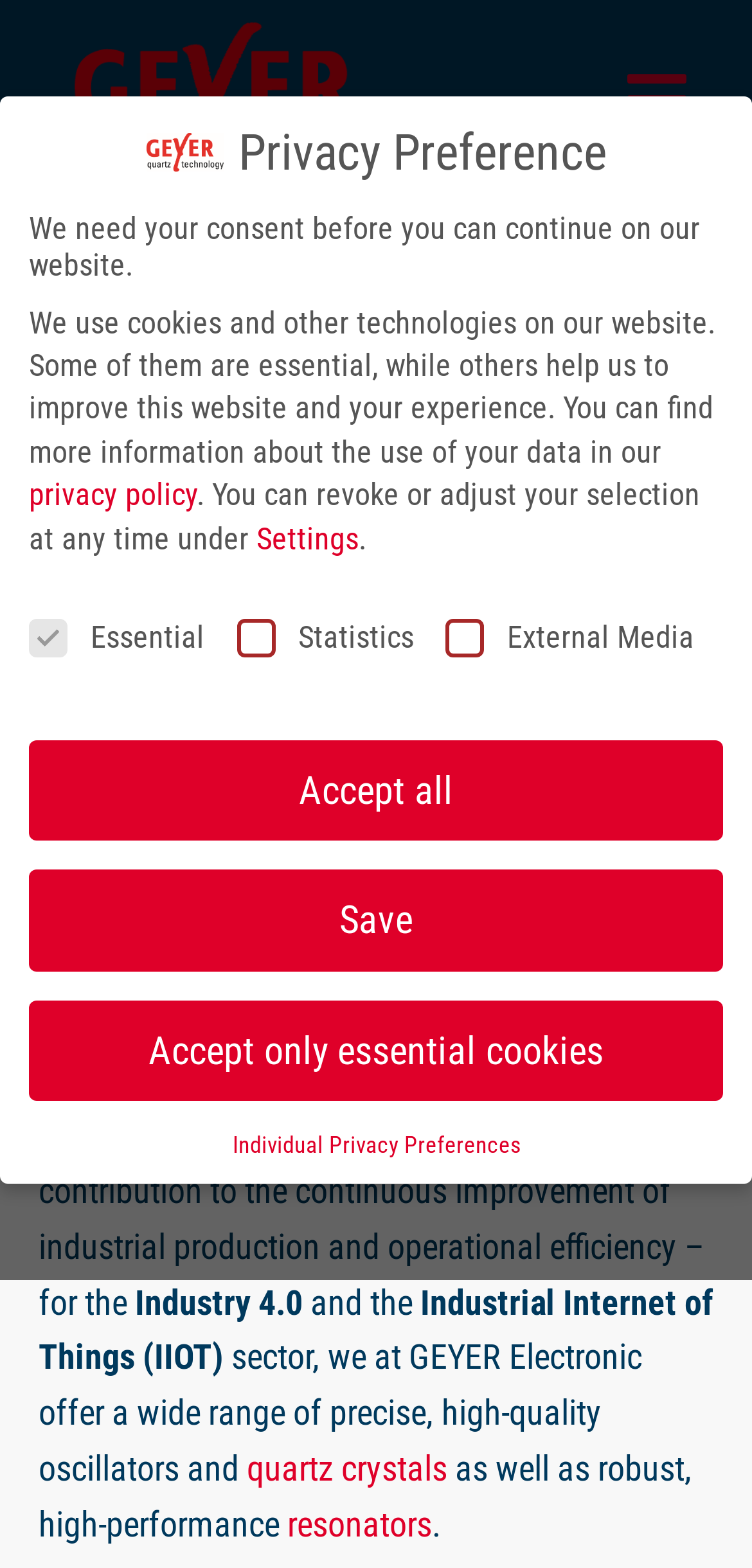What is the company name?
Based on the visual details in the image, please answer the question thoroughly.

The company name can be found in the logo at the top left corner of the webpage, which is an image with the text 'GEYER Electronic Logo'.